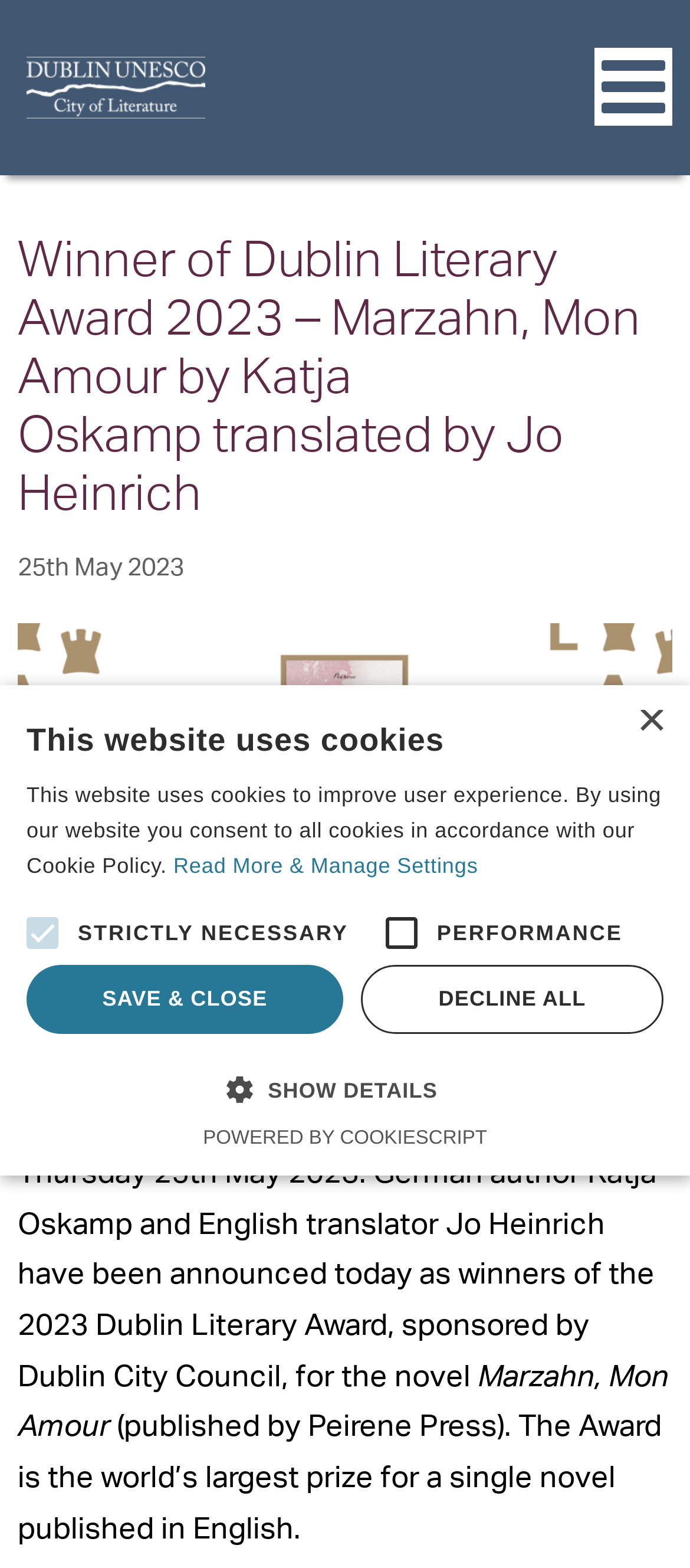Illustrate the webpage with a detailed description.

The webpage is about the announcement of the winner of the 2023 Dublin Literary Award. At the top left corner, there is a link to "Dublin City of Literature" accompanied by an image with the same name. On the top right corner, there is a menu link with an icon.

Below the menu link, there is a header section that spans the entire width of the page. It contains a heading that announces the winner of the award, followed by the date "25th May 2023" in a smaller font.

The main content of the page is divided into three sections. The first section announces the winner of the award, German author Katja Oskamp and English translator Jo Heinrich, for the novel "Marzahn, Mon Amour". The second section provides more information about the award, stating that it is the world's largest prize for a single novel published in English.

At the bottom of the page, there is a cookie policy notification that takes up the entire width of the page. It informs users that the website uses cookies to improve user experience and provides options to manage settings or decline all cookies. There are three buttons: "SAVE & CLOSE", "DECLINE ALL", and "SHOW DETAILS". Additionally, there is a link to "Read More & Manage Settings" and a checkbox to select "STRICTLY NECESSARY" or "PERFORMANCE" cookies.